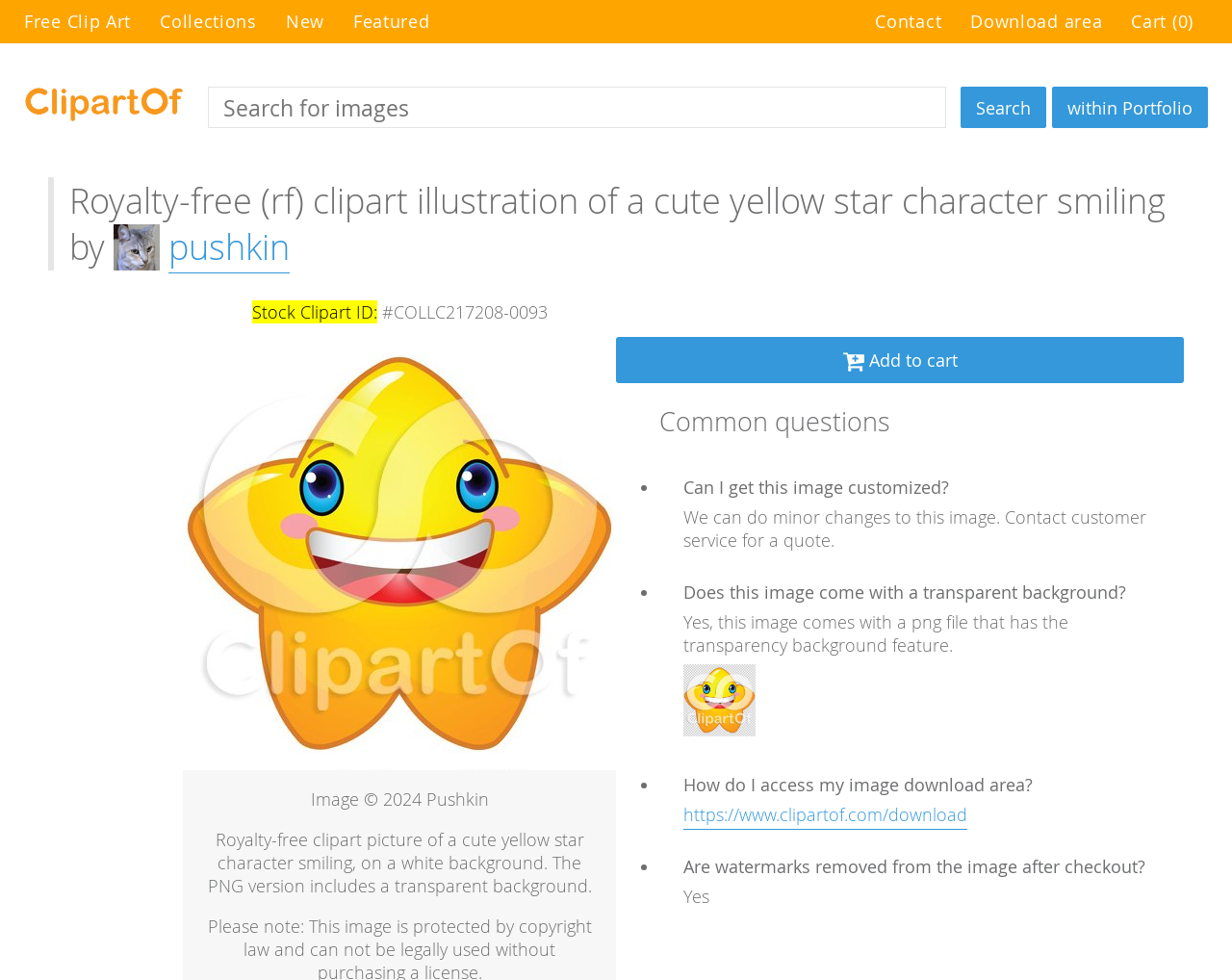Who is the owner of the image?
Please look at the screenshot and answer using one word or phrase.

Pushkin